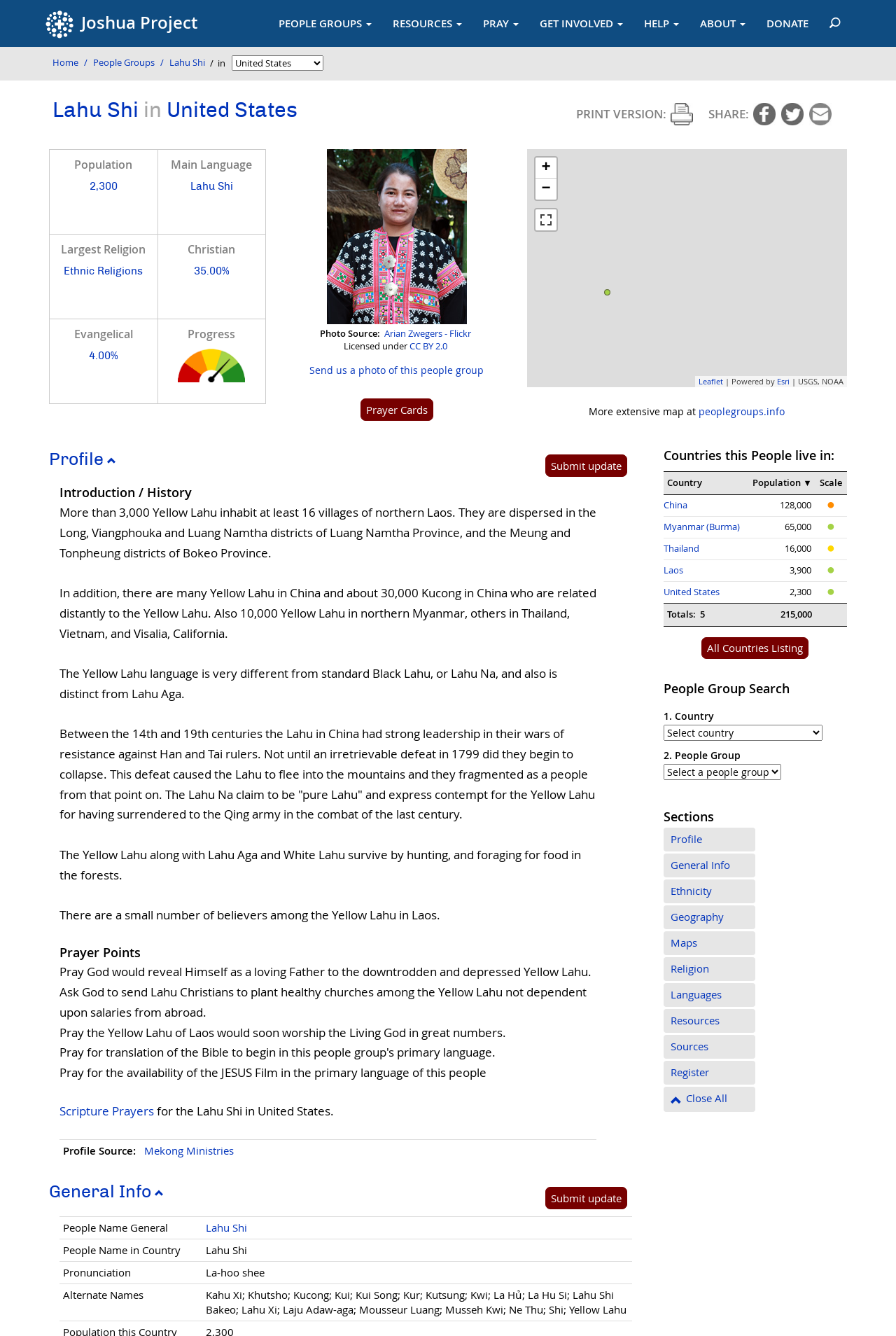What is the name of the people group?
Deliver a detailed and extensive answer to the question.

The name of the people group can be found in the heading 'Lahu Shi in United States PRINT VERSION: SHARE:' which is located at the top of the webpage.